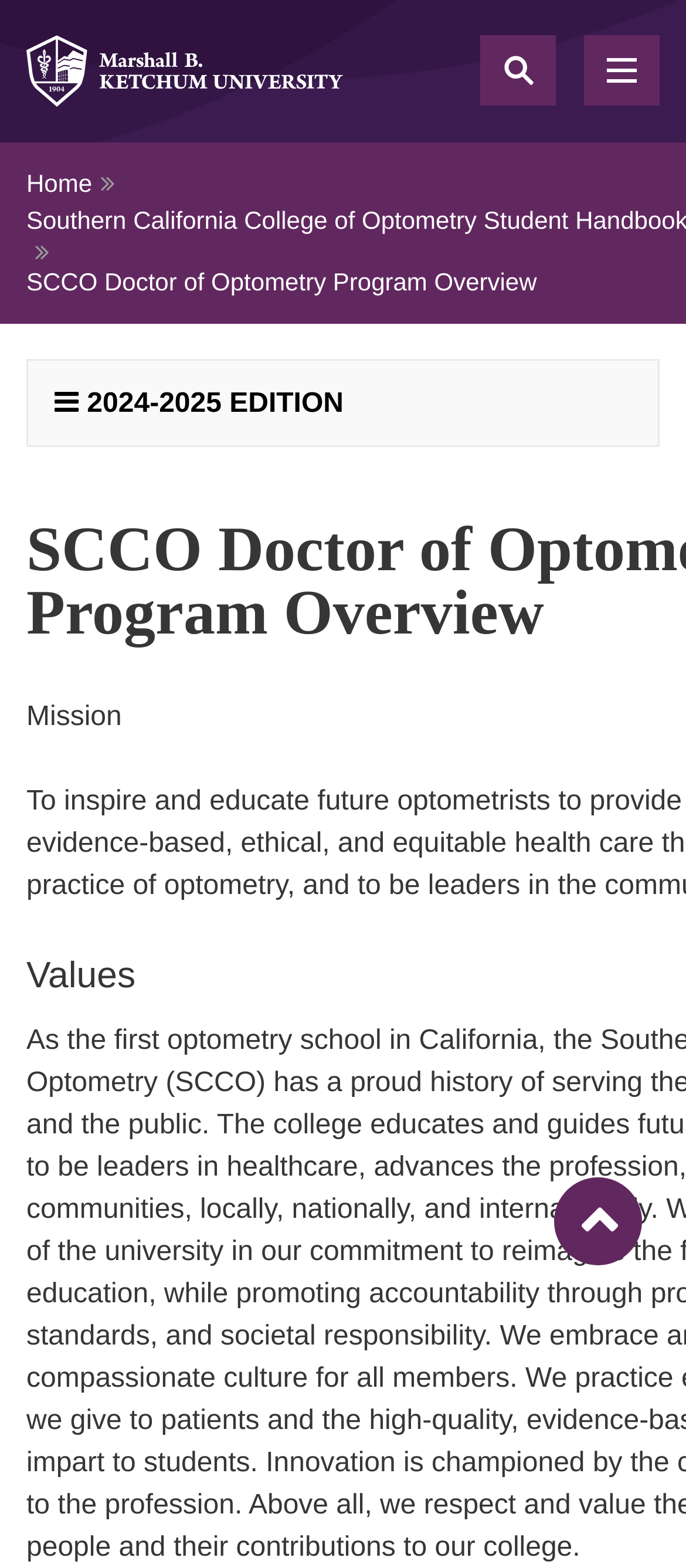Deliver a detailed narrative of the webpage's visual and textual elements.

The webpage is about the Doctor of Optometry Program Overview at Marshall B. Ketchum University. At the top left corner, there is a logo of Marshall B. Ketchum University, which is also a link. Next to the logo, there are two buttons: "Toggle search" and "Toggle menu". 

Below the logo and buttons, there is a navigation section with breadcrumbs, which includes a link to the "Home" page and a static text "SCCO Doctor of Optometry Program Overview". 

Further down, there is a button labeled "2024-2025 EDITION". Below this button, there is a section with a heading "Mission". 

At the bottom right corner of the page, there is a link "Back to top" with an arrow icon, which allows users to navigate back to the top of the page.